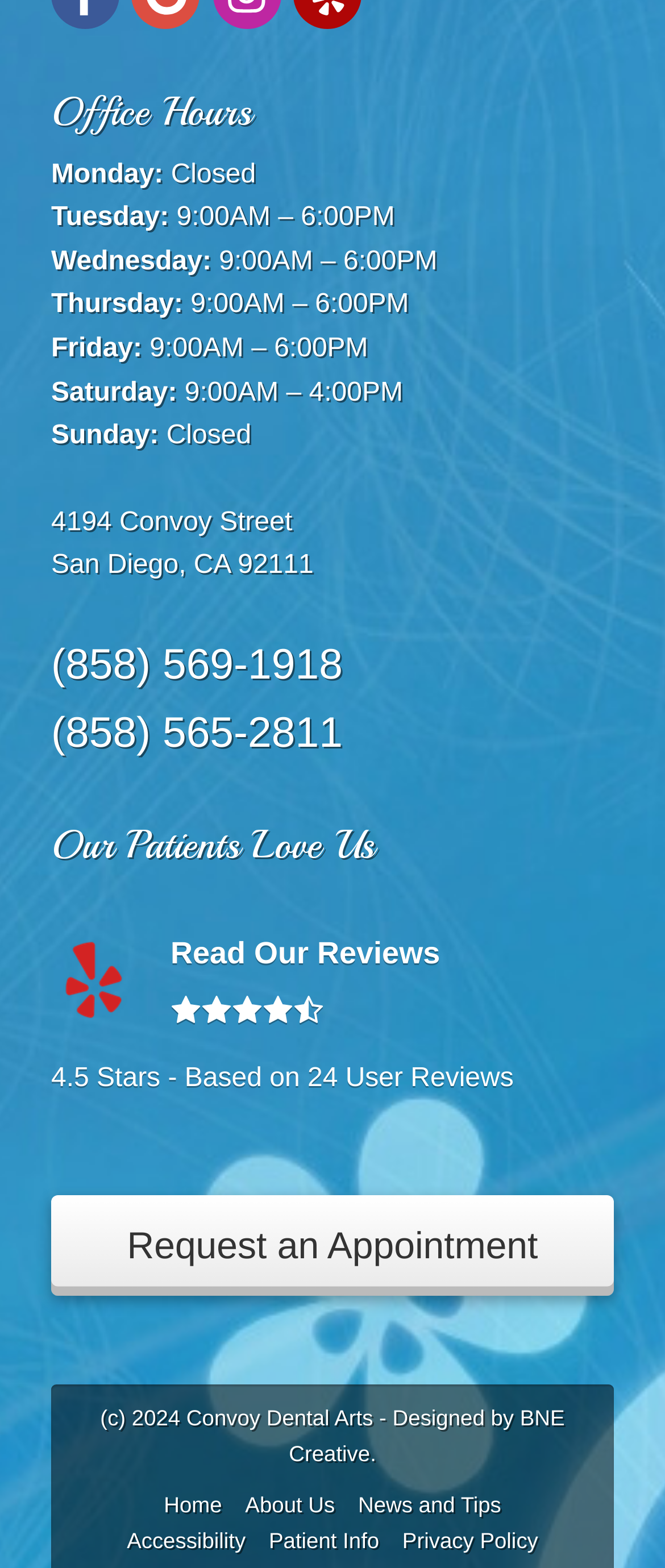What is the address of Convoy Dental Arts?
Answer the question with a single word or phrase by looking at the picture.

4194 Convoy Street, San Diego, CA 92111